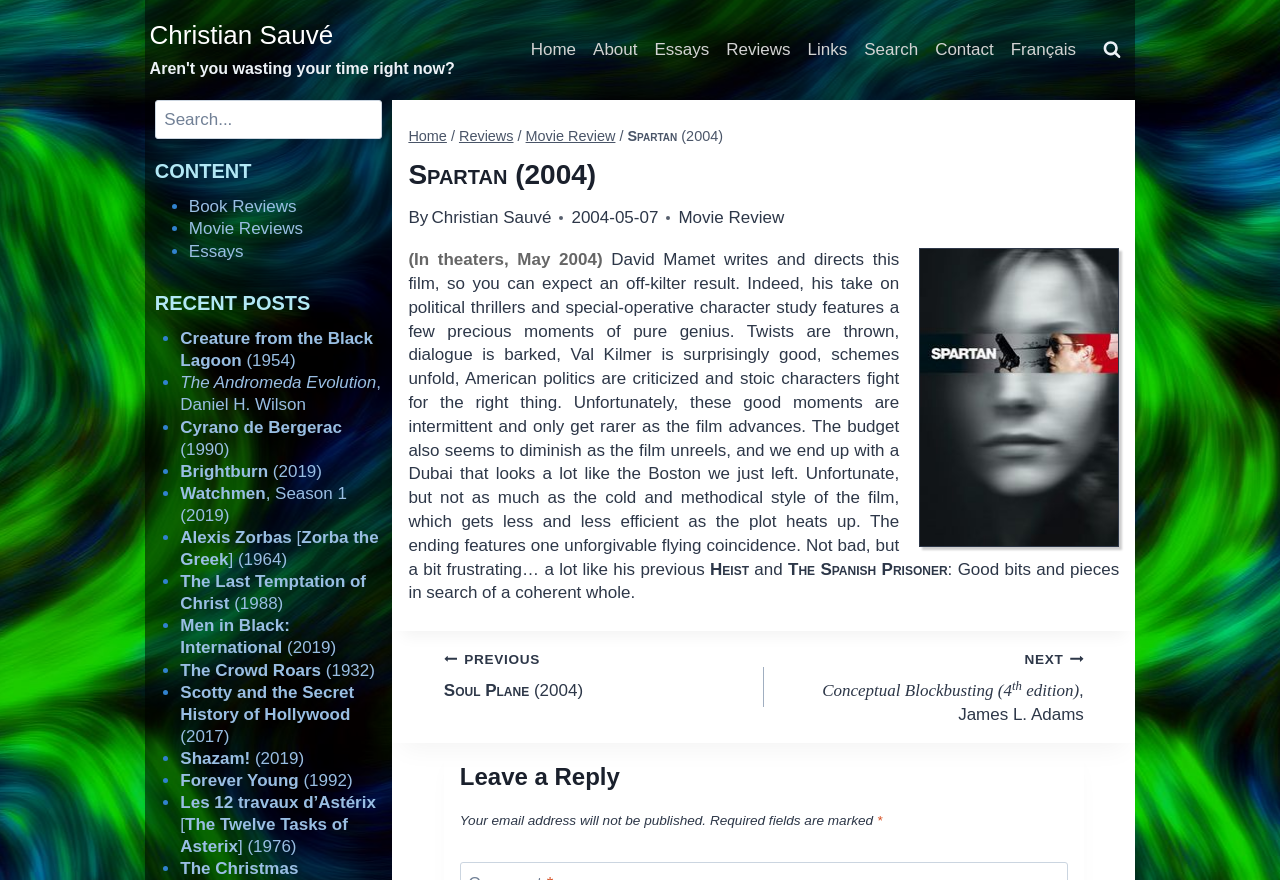Predict the bounding box coordinates of the area that should be clicked to accomplish the following instruction: "Click on the 'Home' link". The bounding box coordinates should consist of four float numbers between 0 and 1, i.e., [left, top, right, bottom].

[0.408, 0.034, 0.457, 0.08]